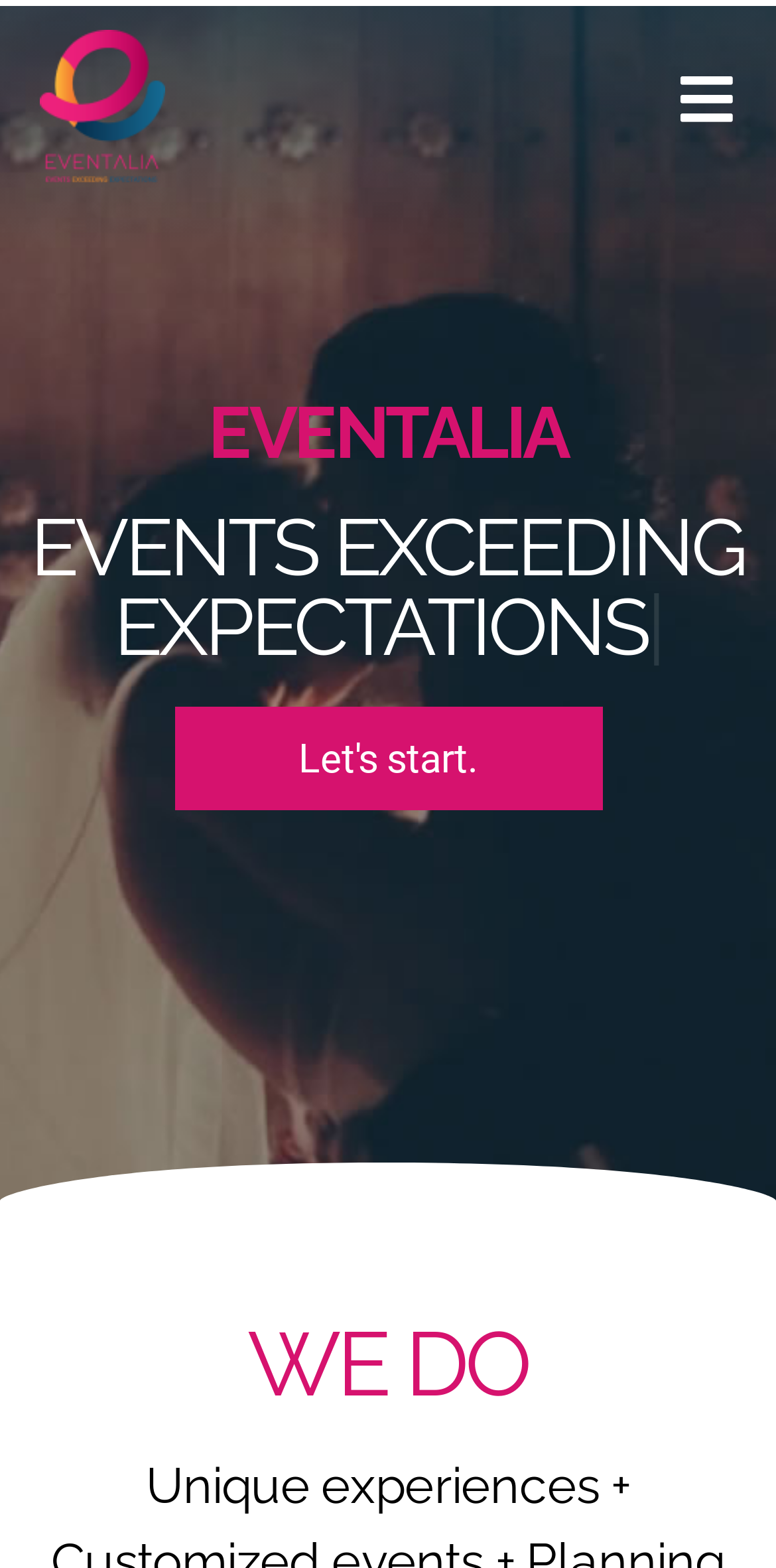Is there an image on the webpage? Refer to the image and provide a one-word or short phrase answer.

Yes